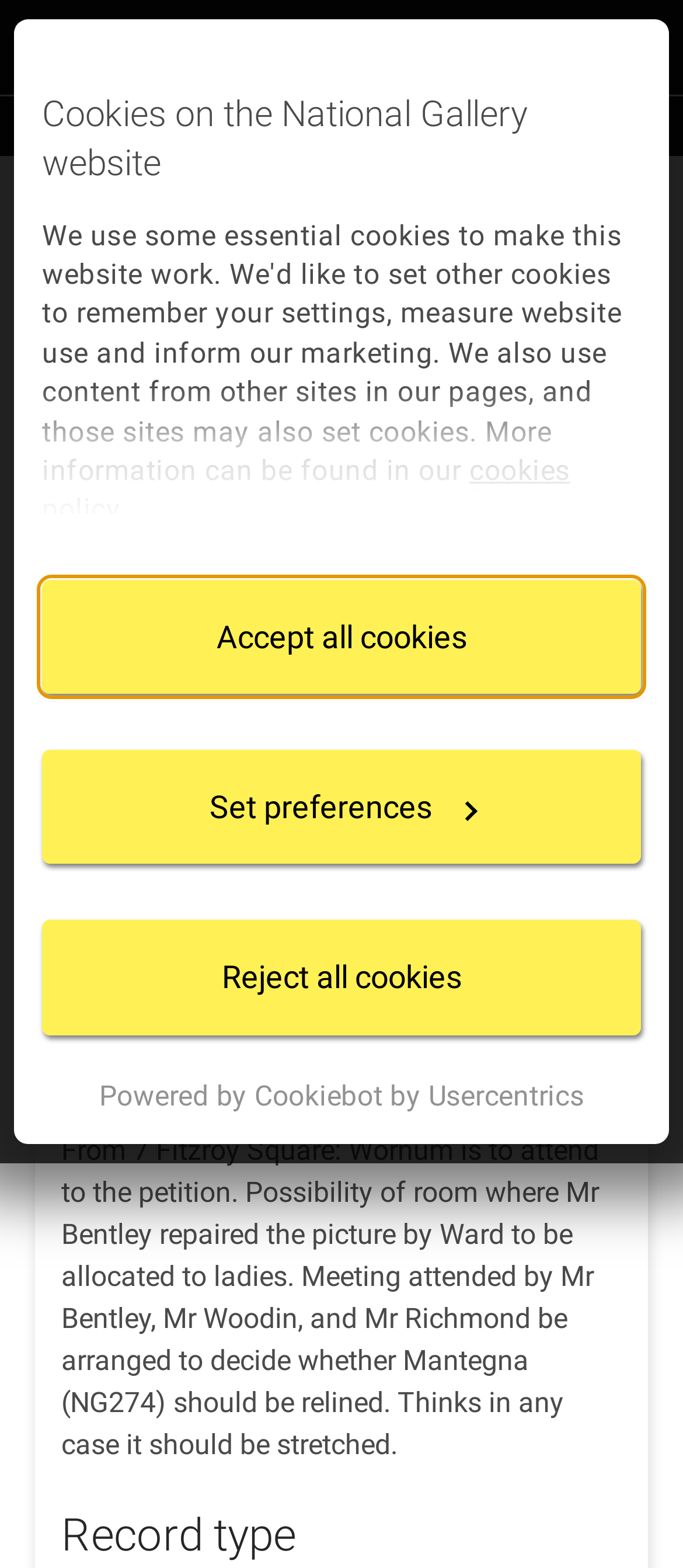Determine and generate the text content of the webpage's headline.

Letter from Charles Eastlake to R.N. Wornum